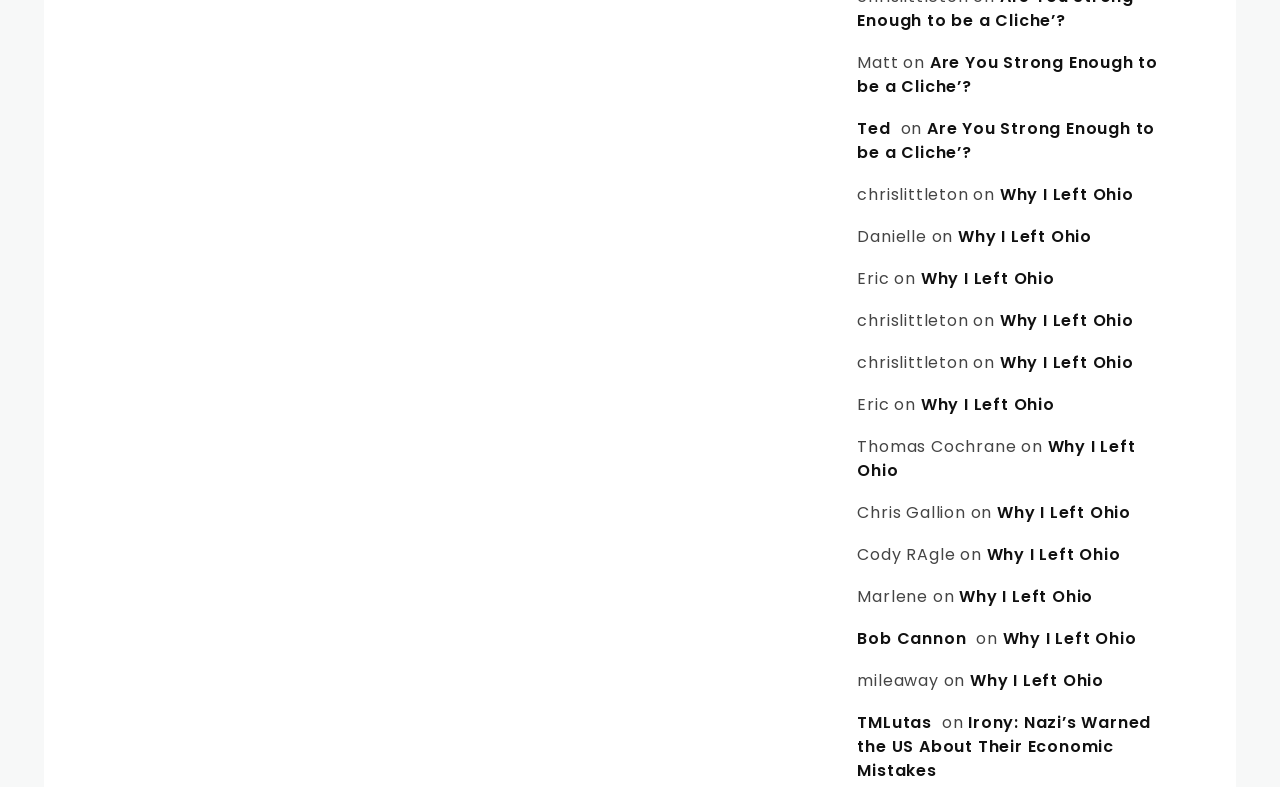How many people are mentioned on the webpage? Observe the screenshot and provide a one-word or short phrase answer.

12